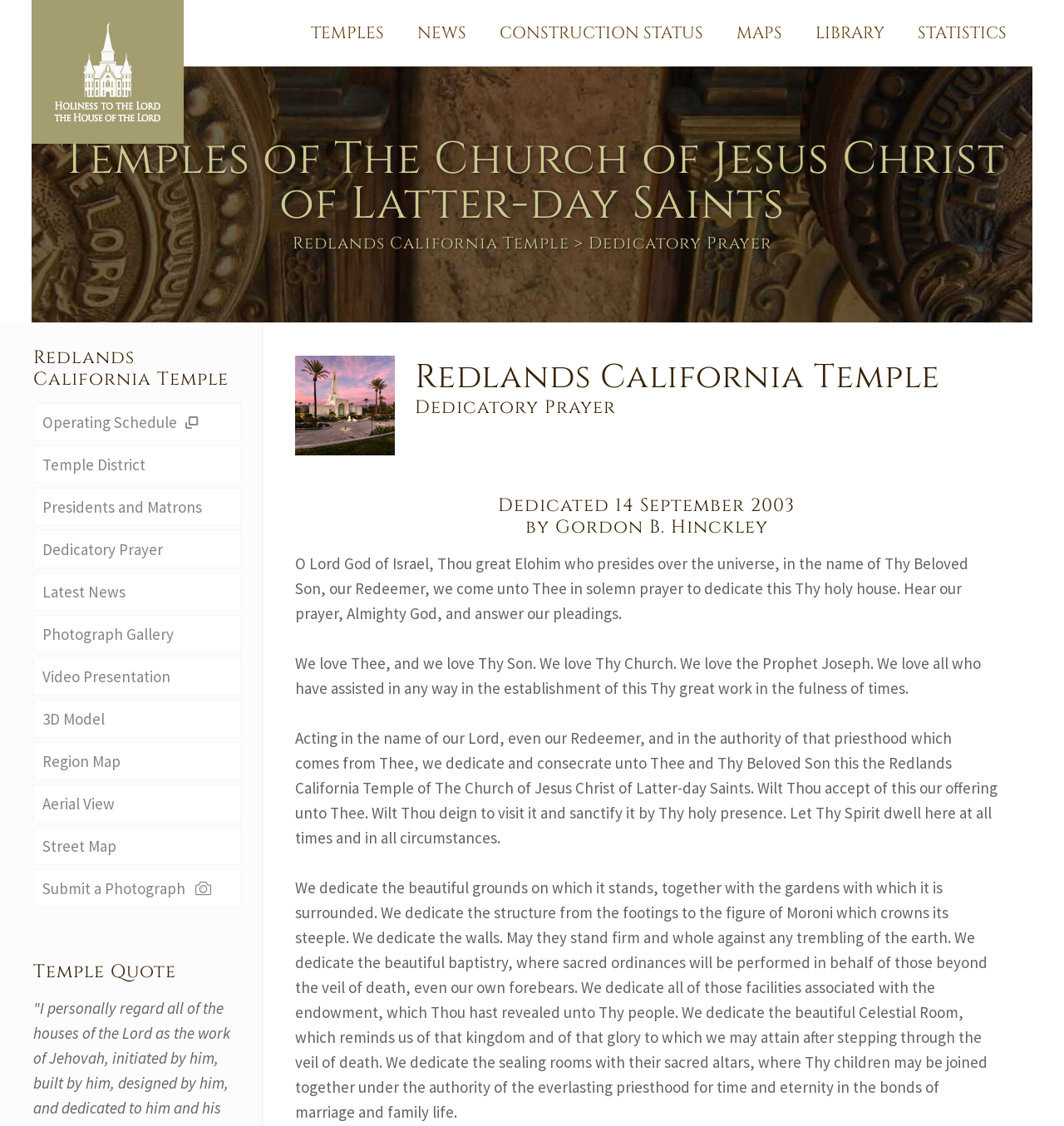Identify the bounding box for the UI element specified in this description: "LIBRARY". The coordinates must be four float numbers between 0 and 1, formatted as [left, top, right, bottom].

[0.751, 0.0, 0.847, 0.059]